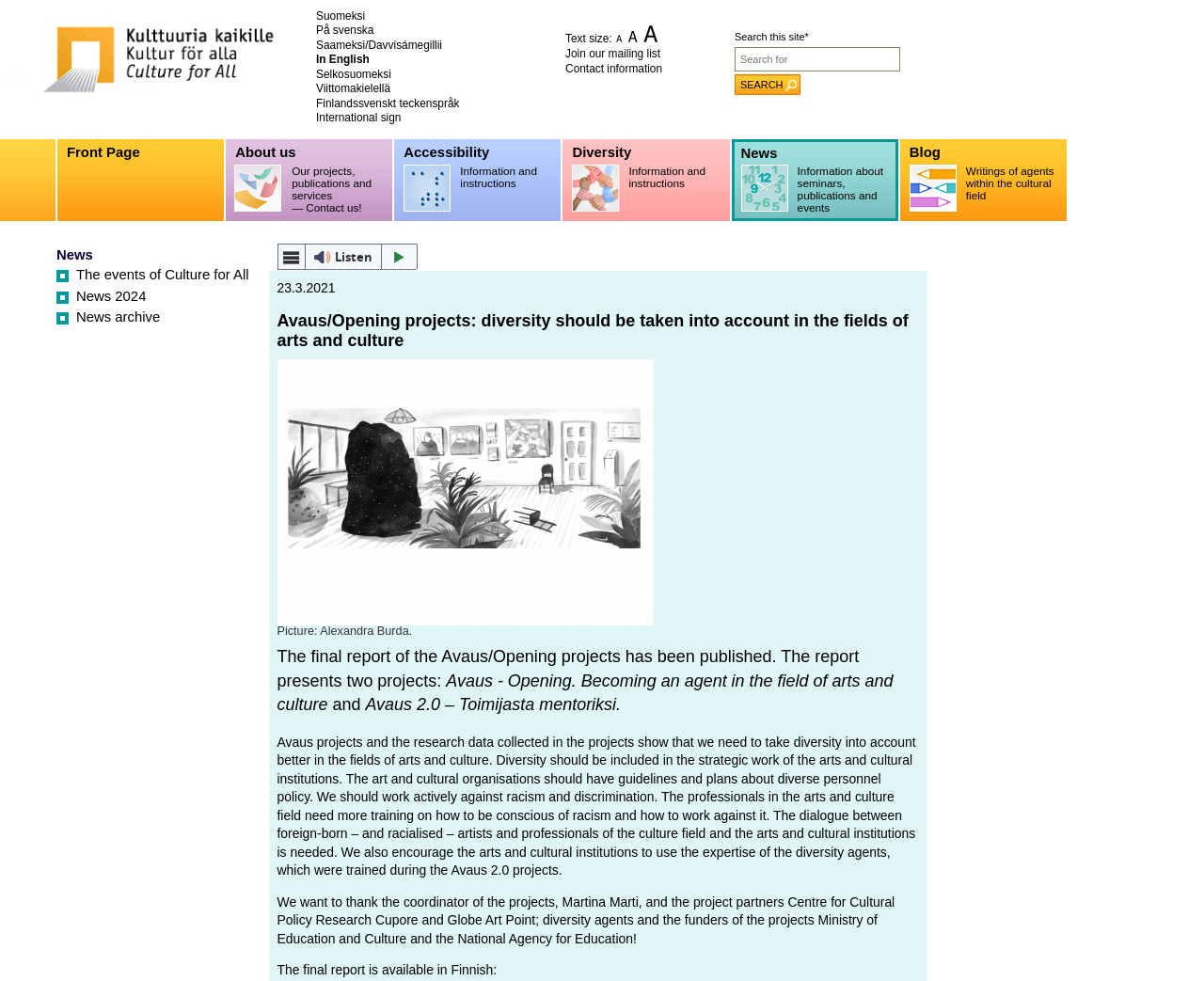Answer the question below using just one word or a short phrase: 
What is the language of the webpage?

Multiple languages